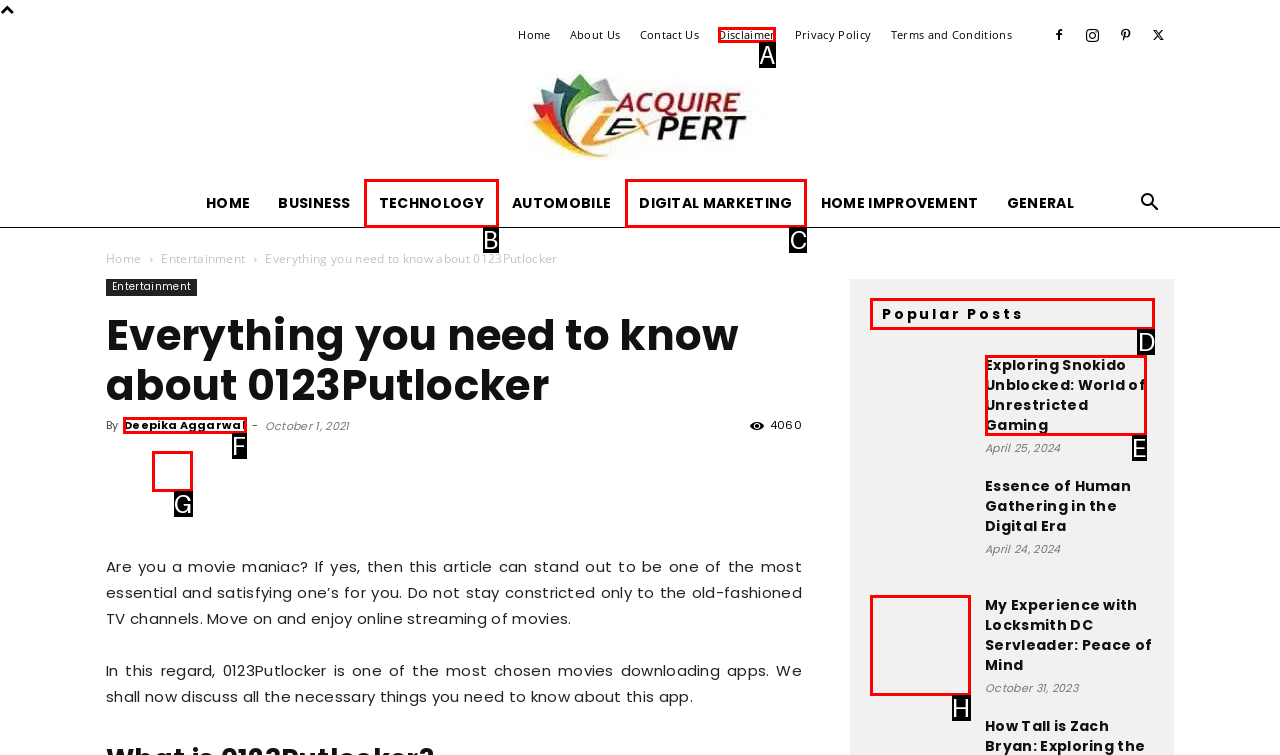Given the task: Check the 'Popular Posts', tell me which HTML element to click on.
Answer with the letter of the correct option from the given choices.

D